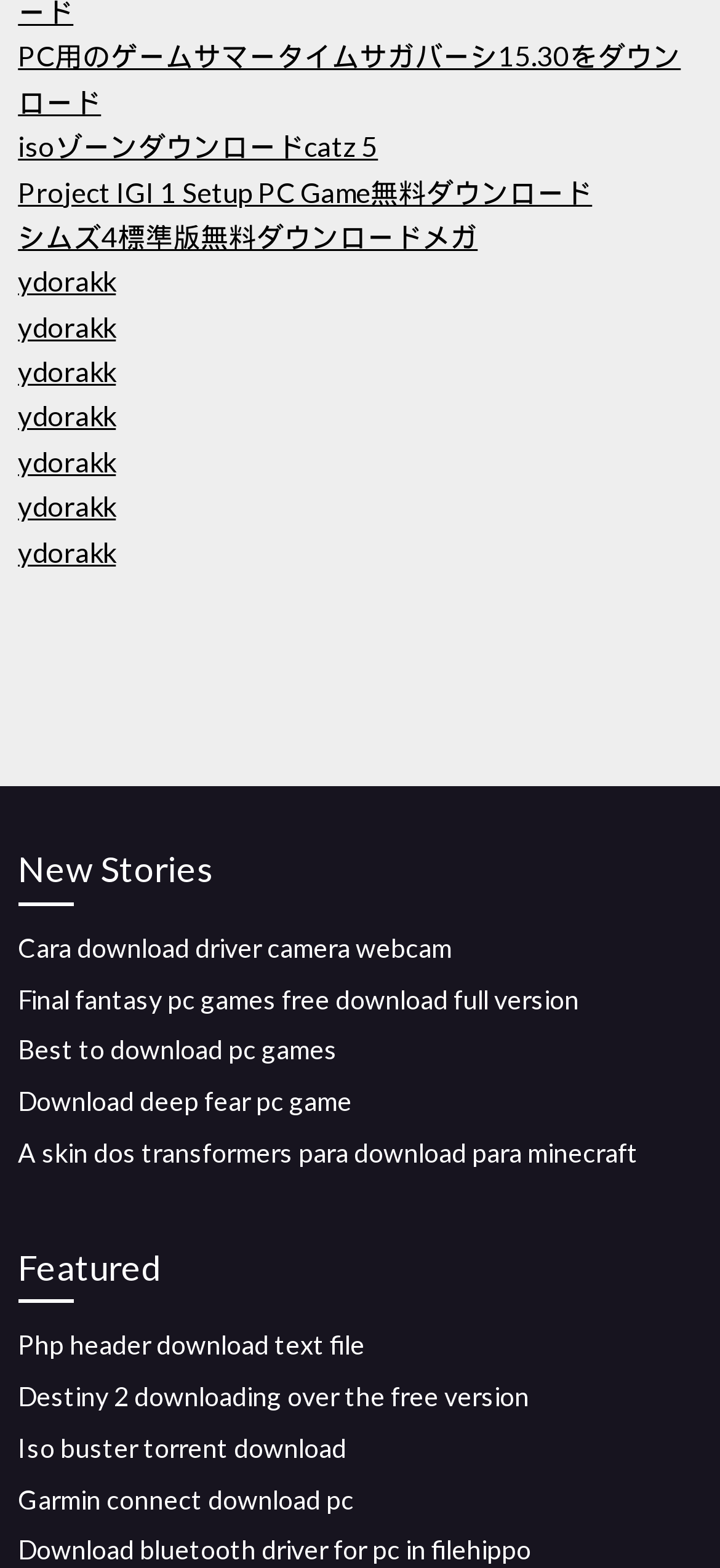Given the description of the UI element: "Iso buster torrent download", predict the bounding box coordinates in the form of [left, top, right, bottom], with each value being a float between 0 and 1.

[0.025, 0.913, 0.481, 0.933]